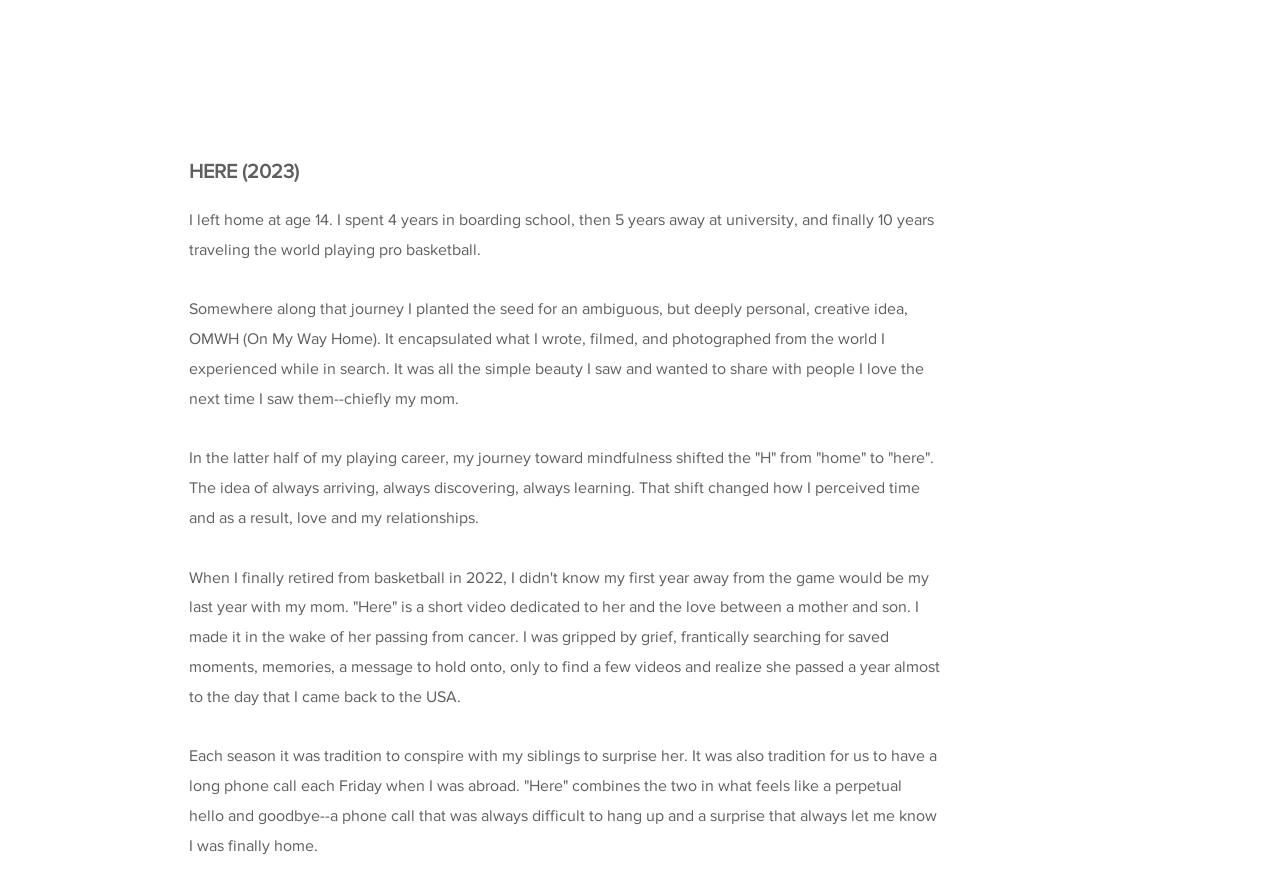How many links are there in the navigation menu?
Based on the image, answer the question with as much detail as possible.

The navigation menu consists of links to 'photography', 'blog', 'video', an empty link, and 'basketball'. Therefore, there are 5 links in the navigation menu.